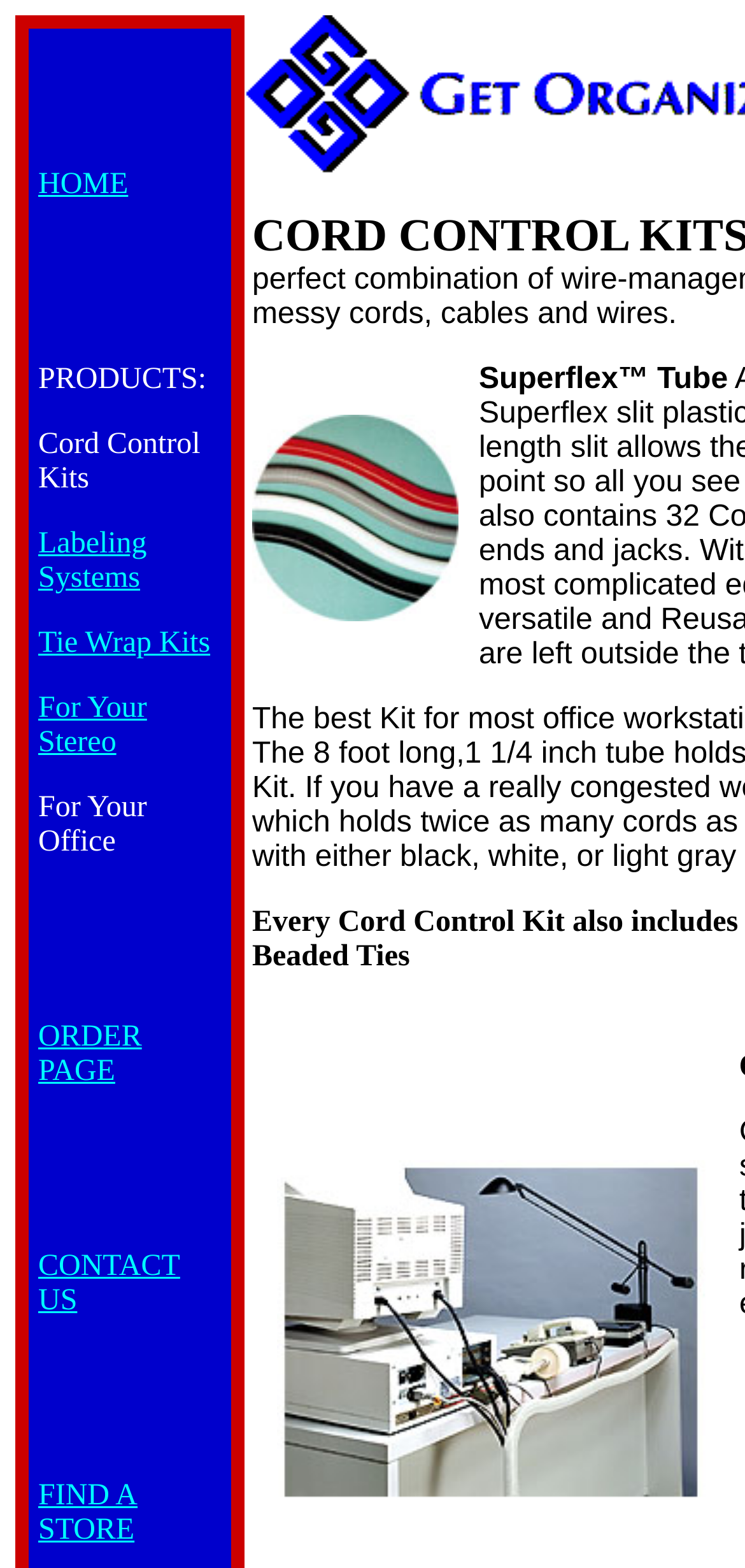What is the last link on the webpage?
Based on the image content, provide your answer in one word or a short phrase.

FIND A STORE